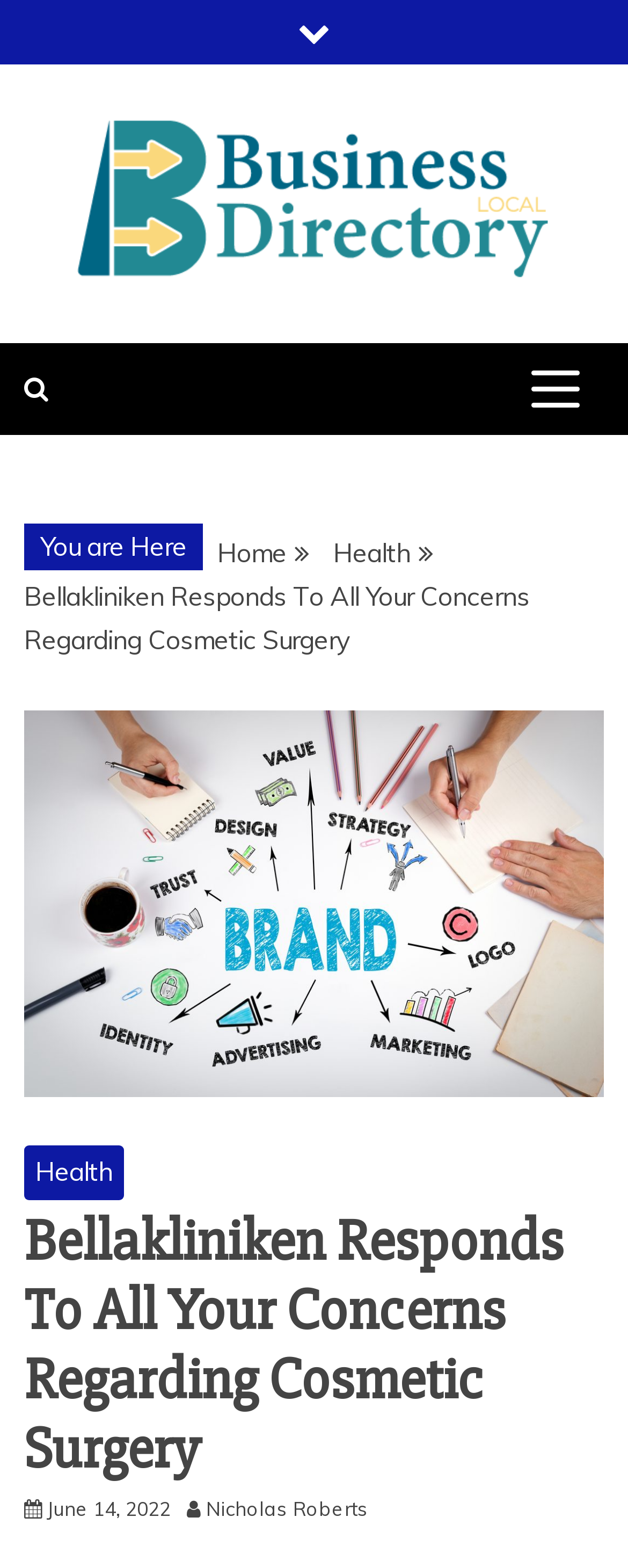What is the current page about?
Using the details from the image, give an elaborate explanation to answer the question.

I inferred this by looking at the breadcrumbs navigation, which shows 'Health' and then 'Bellakliniken Responds To All Your Concerns Regarding Cosmetic Surgery'. This suggests that the current page is about cosmetic surgery, specifically responding to concerns about it.